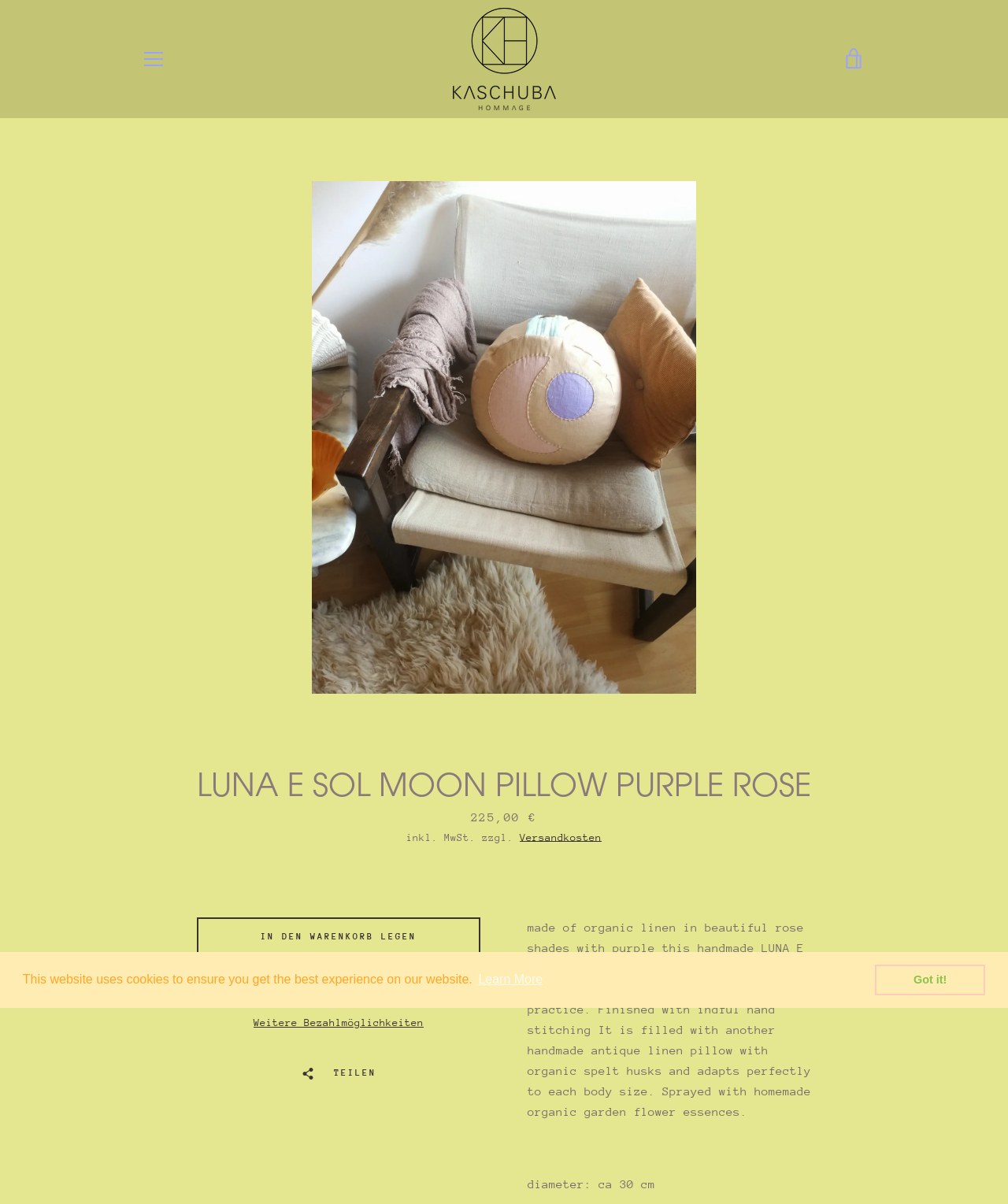Indicate the bounding box coordinates of the clickable region to achieve the following instruction: "view the product image."

[0.309, 0.15, 0.691, 0.576]